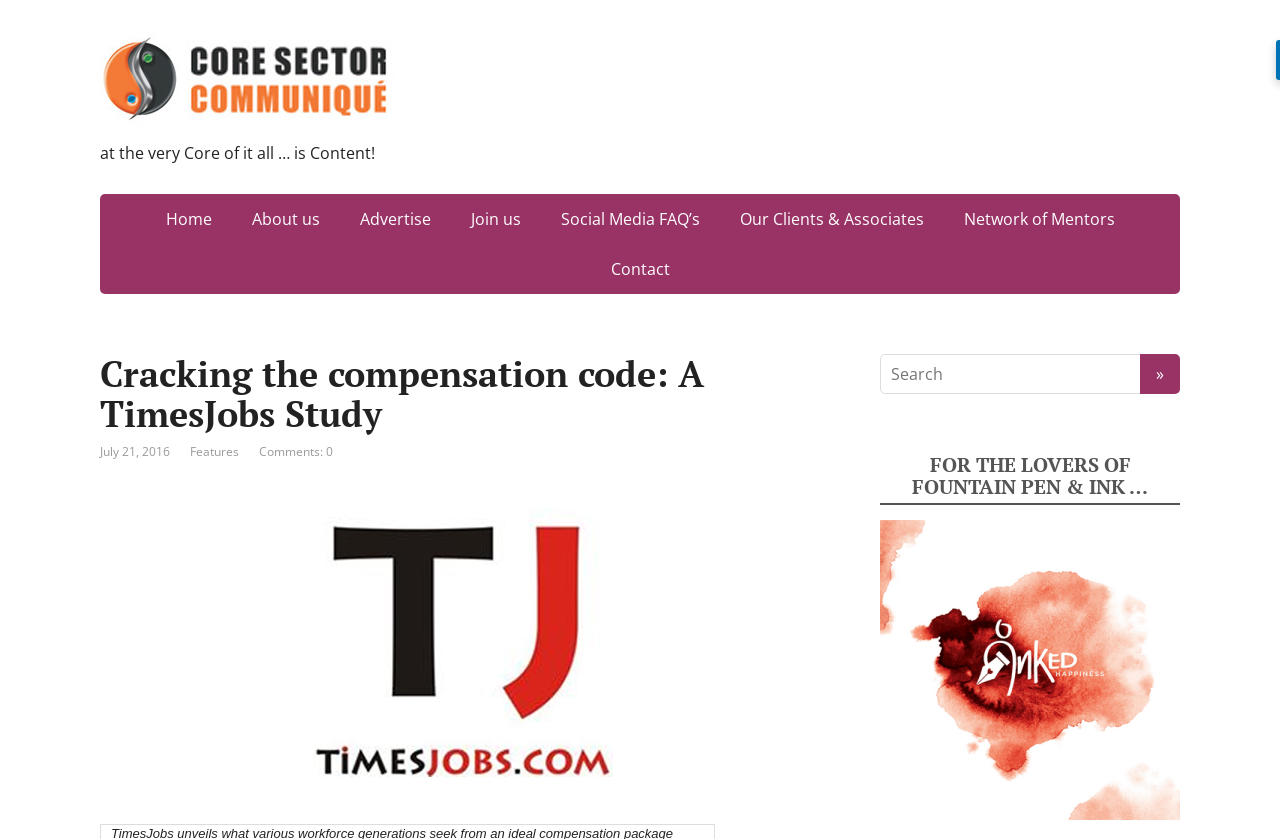Respond concisely with one word or phrase to the following query:
How many comments are there?

0